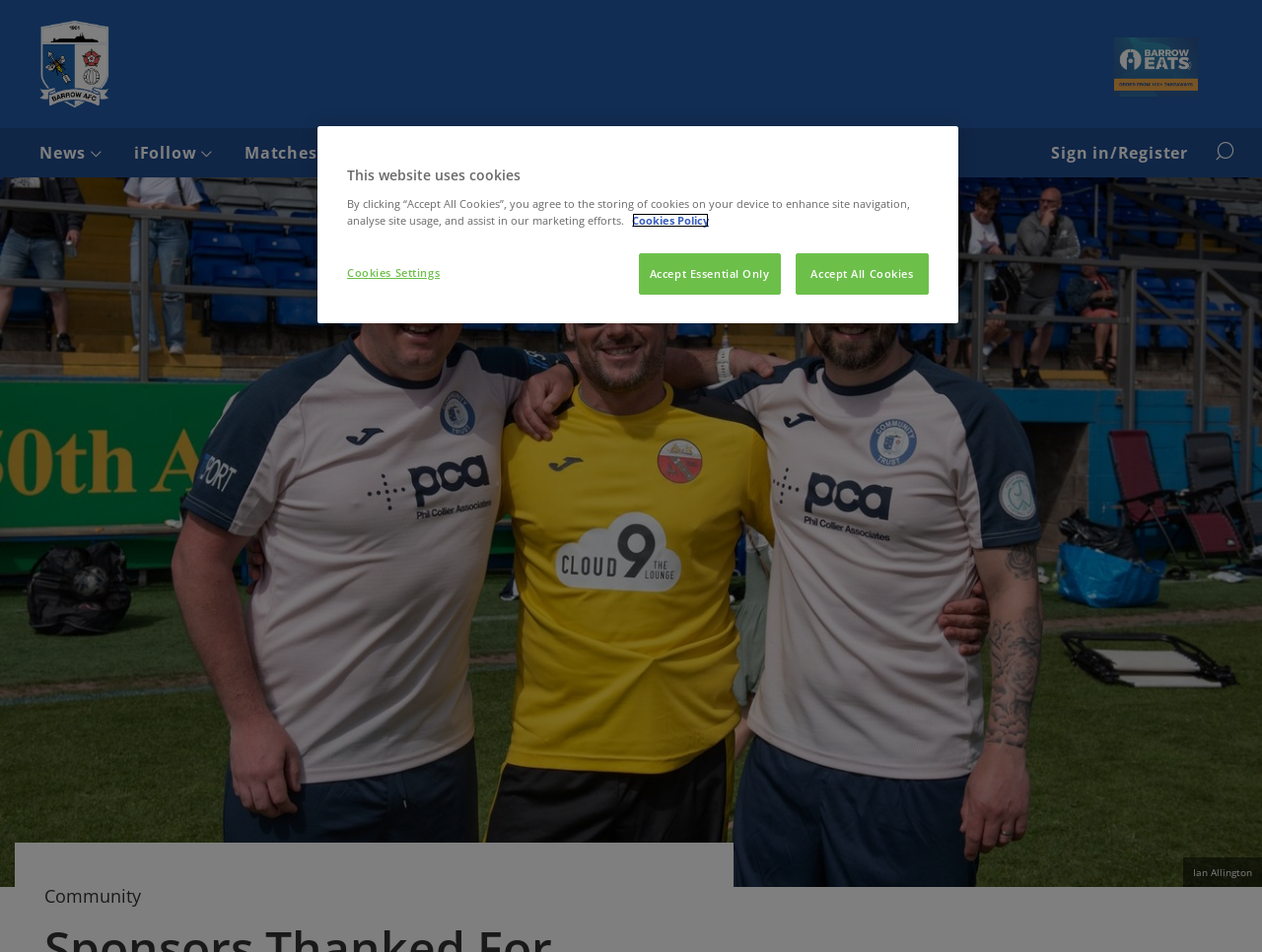Find the bounding box coordinates of the clickable region needed to perform the following instruction: "View the news page". The coordinates should be provided as four float numbers between 0 and 1, i.e., [left, top, right, bottom].

[0.019, 0.135, 0.094, 0.186]